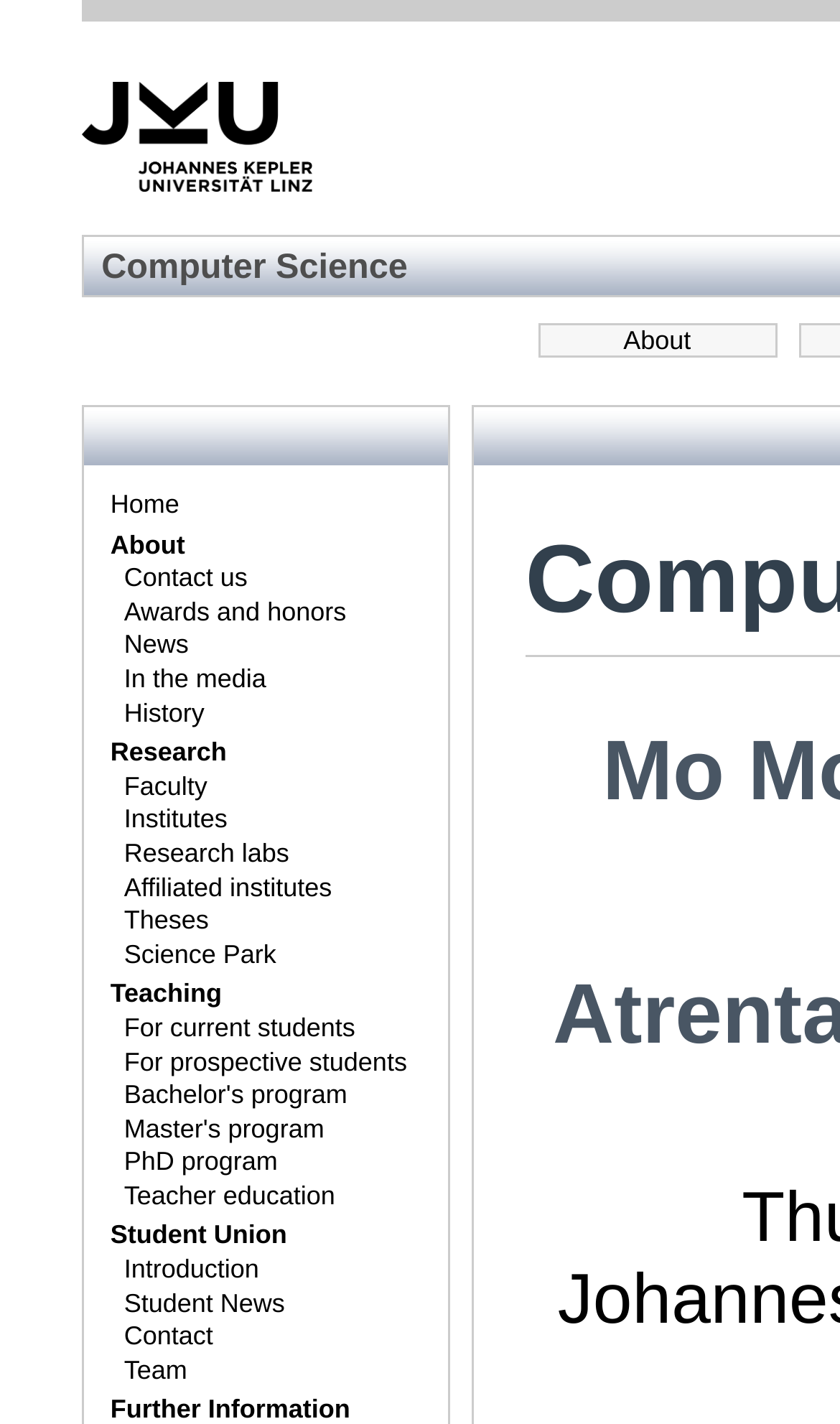How many links are there under the 'Research' section?
Using the image as a reference, give a one-word or short phrase answer.

6